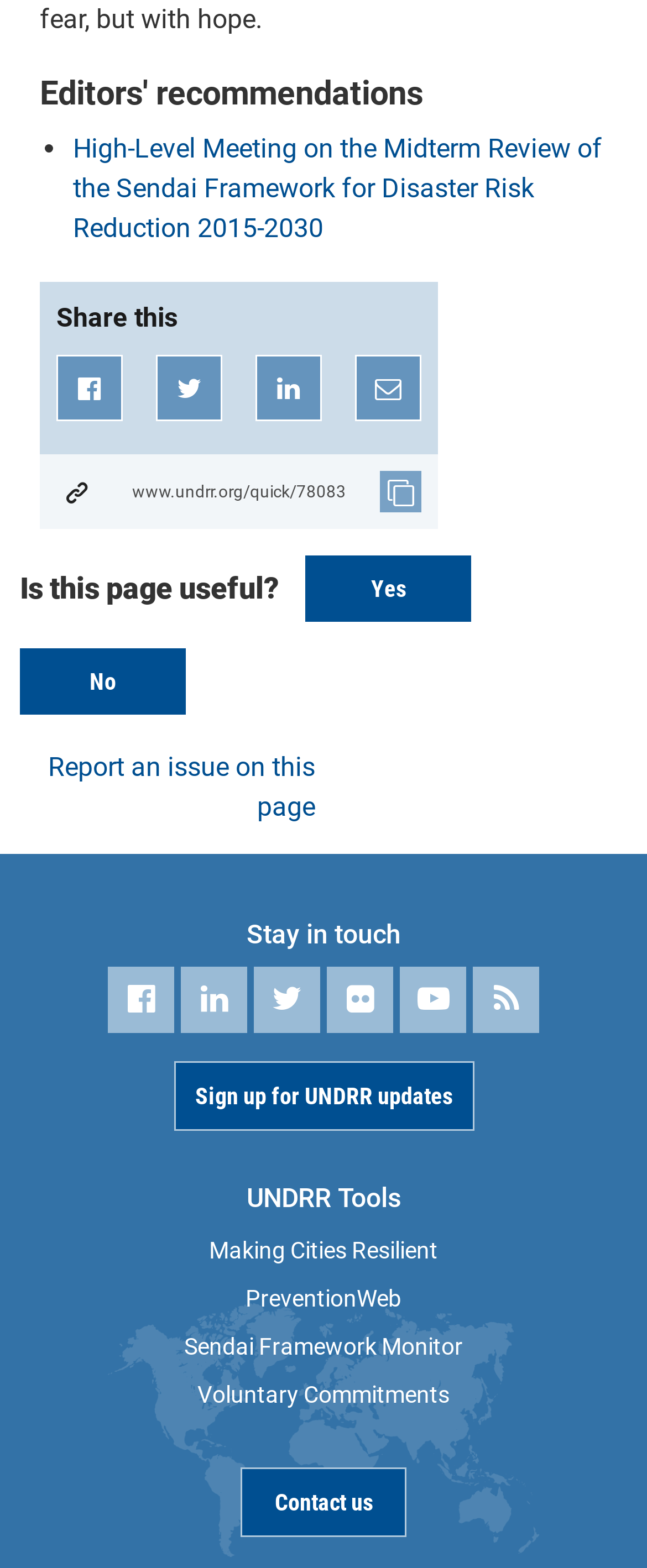What is the last link on the page?
Offer a detailed and exhaustive answer to the question.

The last link on the page is 'Contact us' located at the bottom of the page with a bounding box coordinate of [0.372, 0.936, 0.628, 0.981], which suggests it is a link to contact the website or organization.